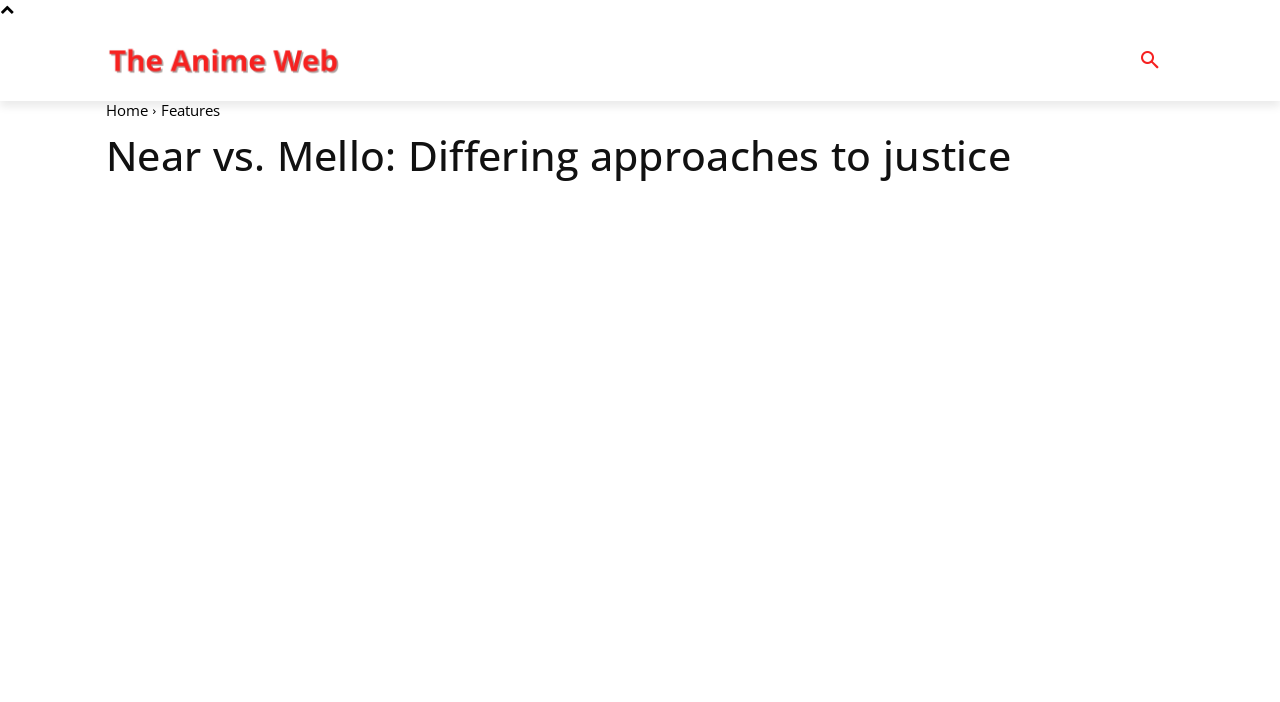Generate a thorough explanation of the webpage's elements.

The webpage is about a comparison between Near and Mello, characters from the popular manga and anime series Death Note. At the top left corner, there is a logo image with a corresponding link. To the right of the logo, there is a navigation menu consisting of five links: ABOUT, EXPLAINERS, FEATURES, LISTS, and NEWS. These links are aligned horizontally and are positioned near the top of the page.

Below the navigation menu, there is a static text "MORE" located at the top right corner. Next to it, on the far right, there is a search button. 

Below the search button, there are two links, "Home" and "Features", positioned vertically. 

The main content of the webpage is headed by a title "Near vs. Mello: Differing approaches to justice", which spans across most of the page's width.